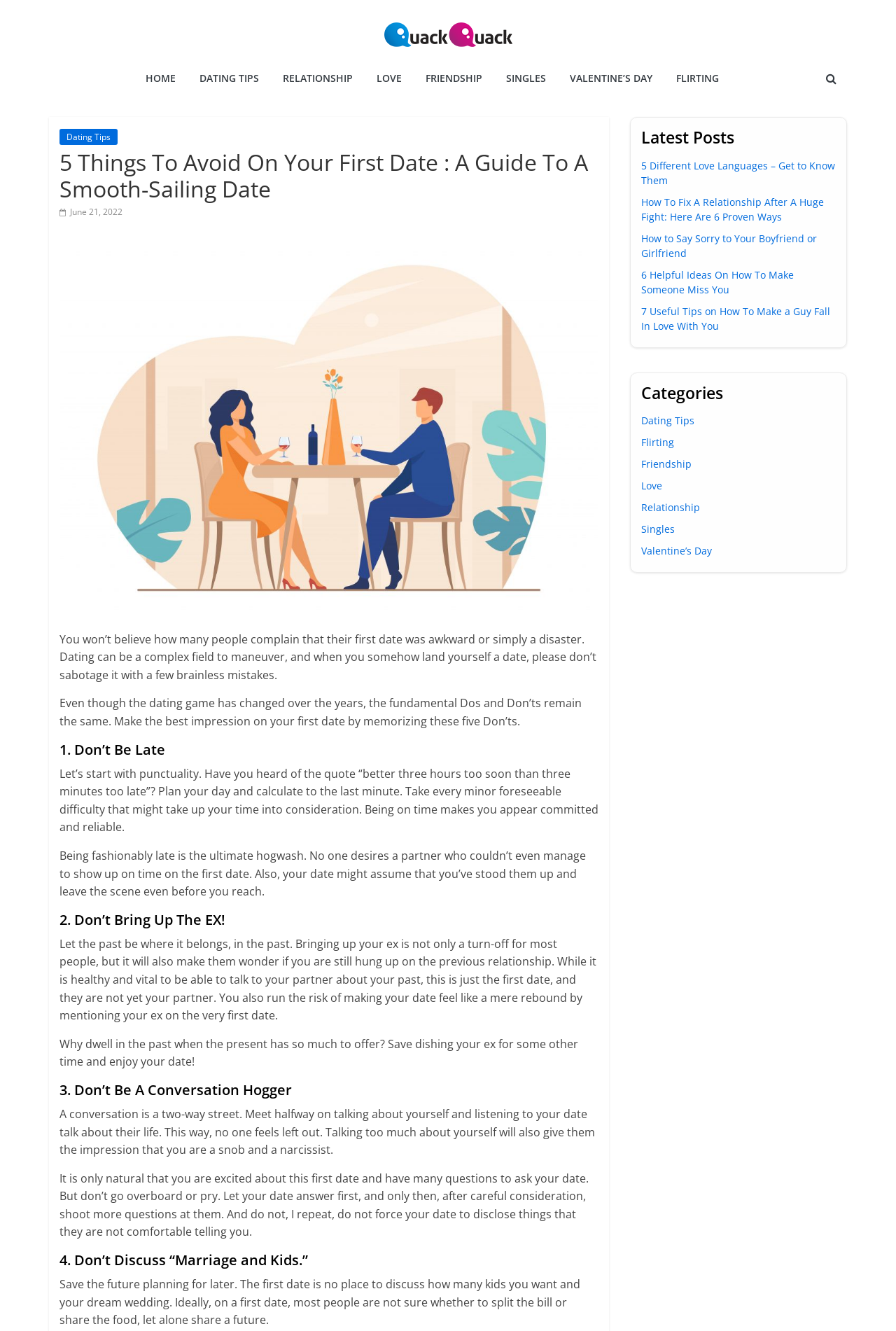Identify the bounding box coordinates for the UI element that matches this description: "Valentine’s Day".

[0.716, 0.409, 0.795, 0.419]